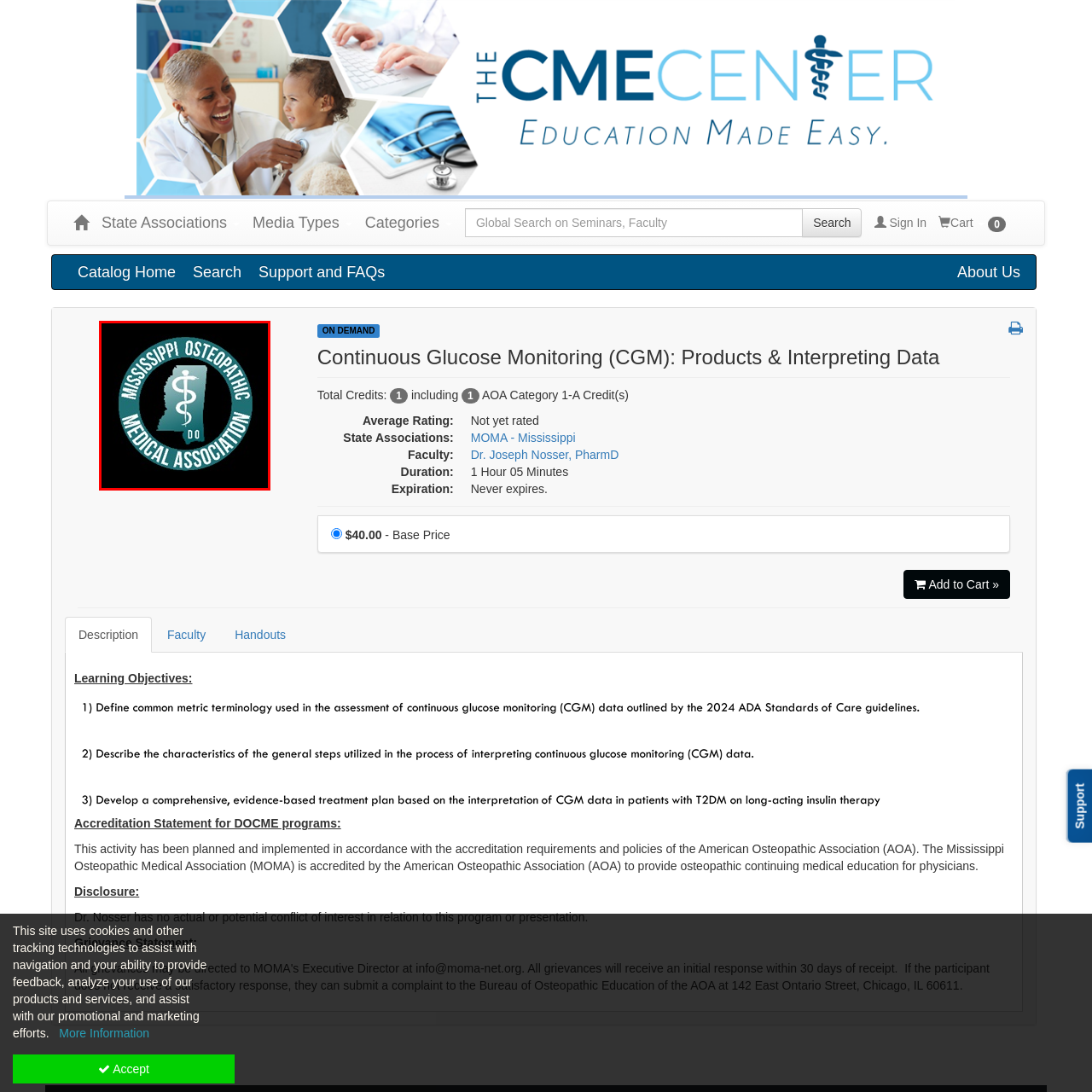Take a close look at the image outlined by the red bounding box and give a detailed response to the subsequent question, with information derived from the image: What symbol is overlaid on the state silhouette?

The Rod of Asclepius, a symbol associated with healing and medicine, is overlaid on the state silhouette of Mississippi, symbolizing the medical profession.